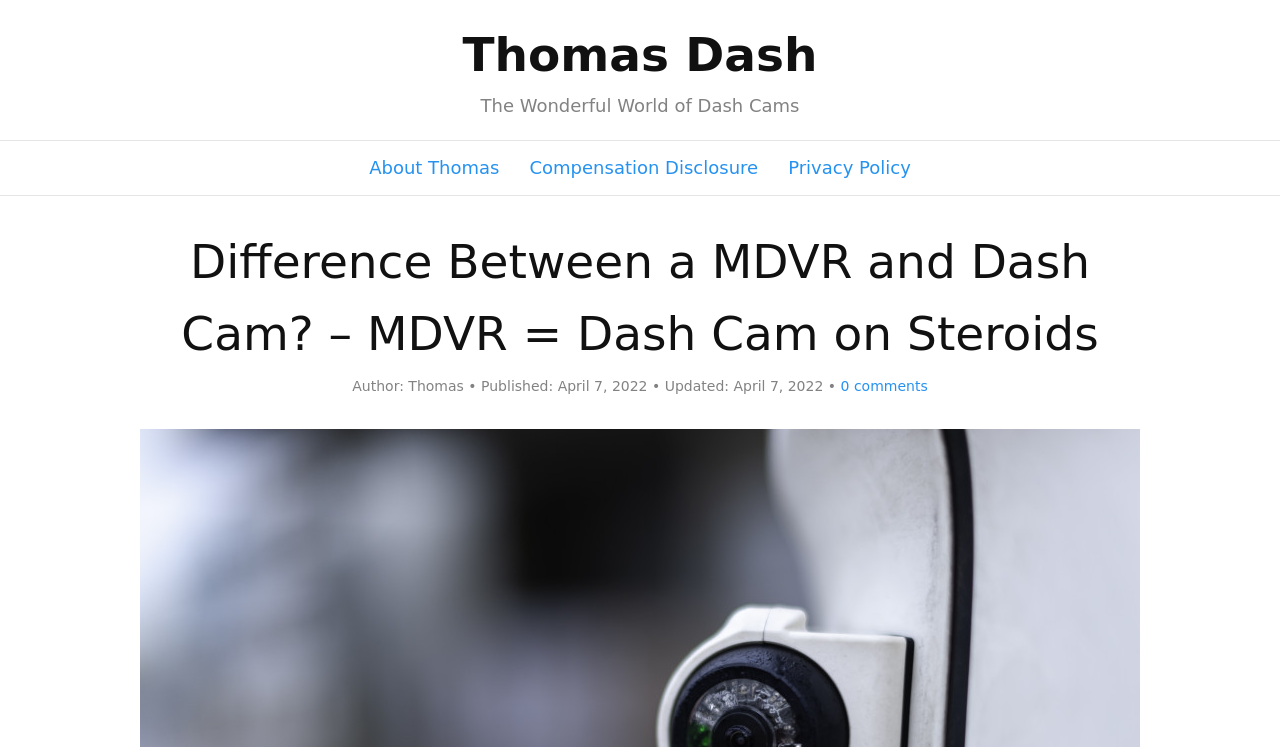Please provide a one-word or short phrase answer to the question:
When was this article published?

April 7, 2022